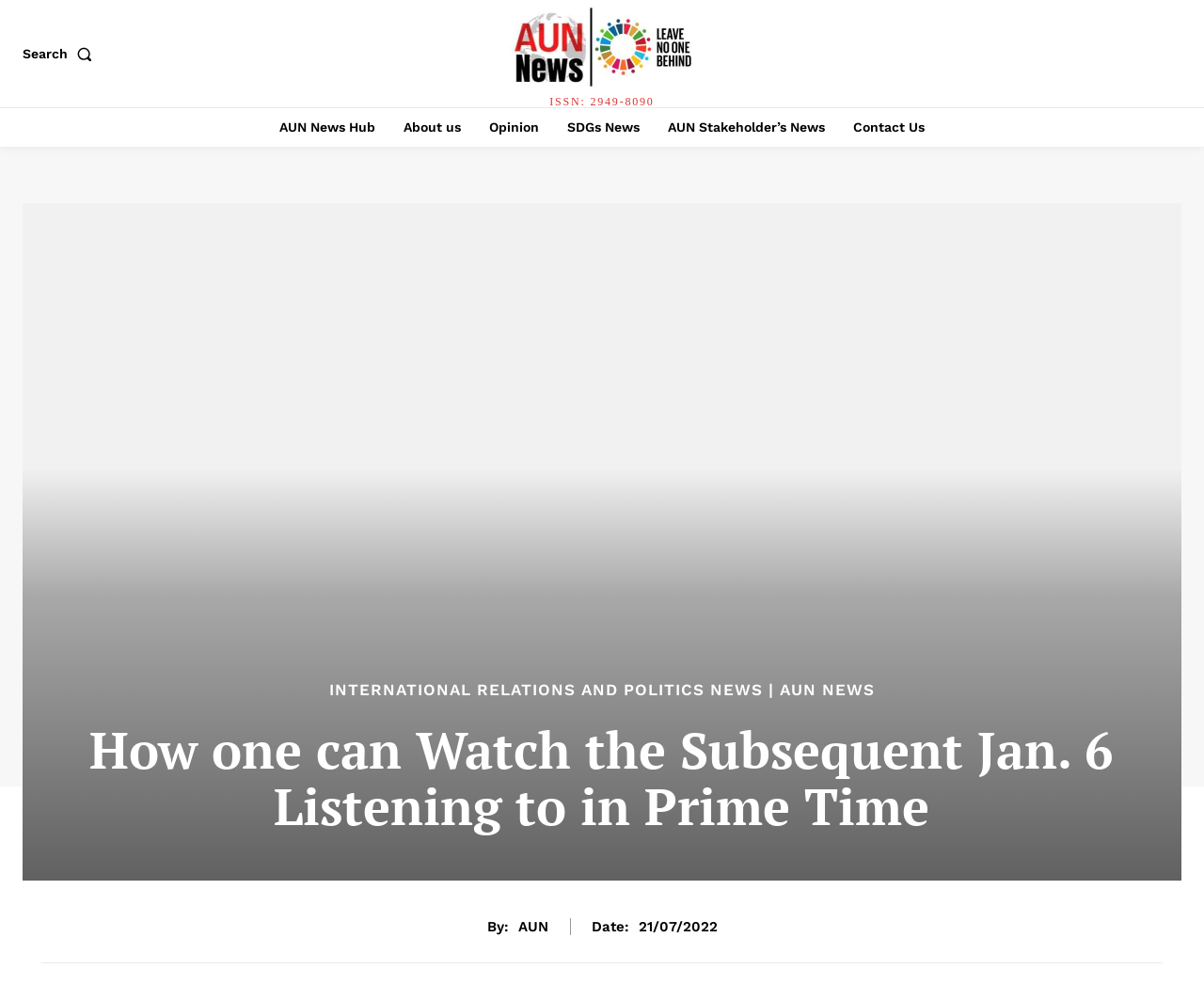Please identify the coordinates of the bounding box that should be clicked to fulfill this instruction: "Click the search button".

[0.019, 0.034, 0.083, 0.074]